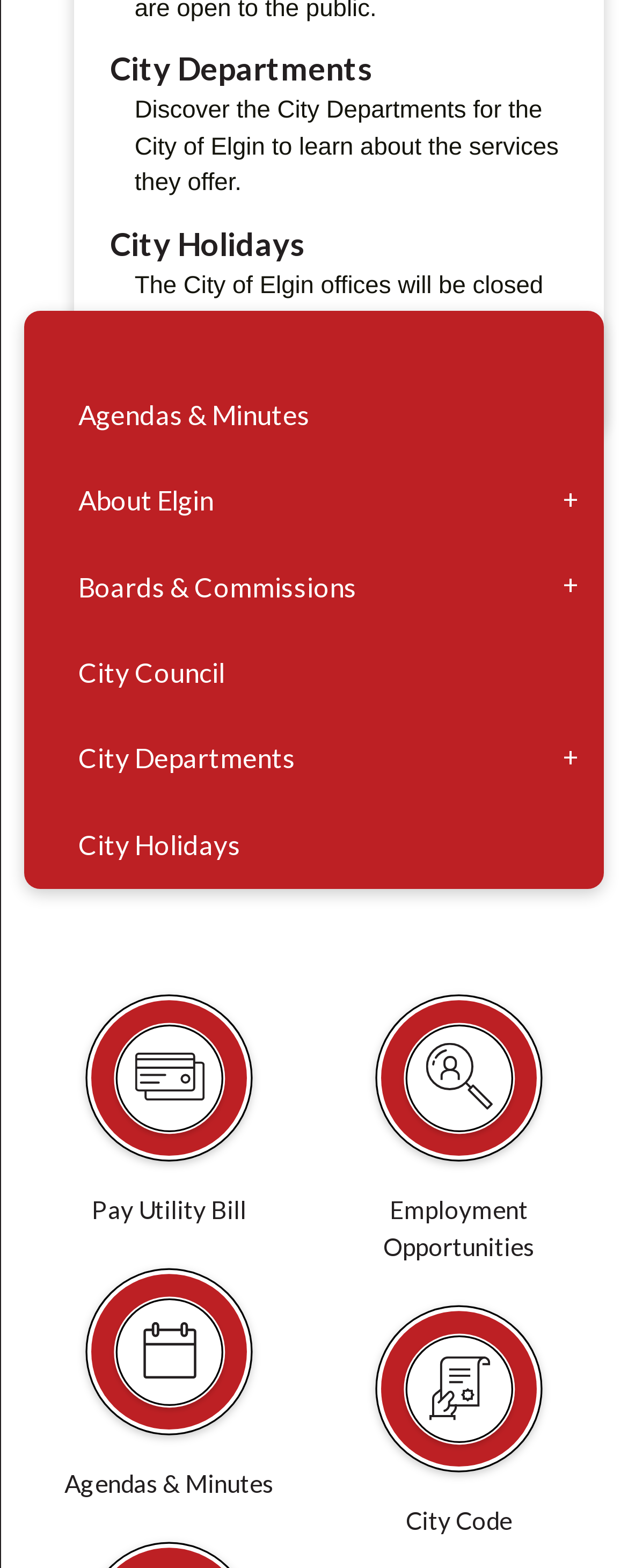How many menu items are there in the vertical menu?
Using the picture, provide a one-word or short phrase answer.

7